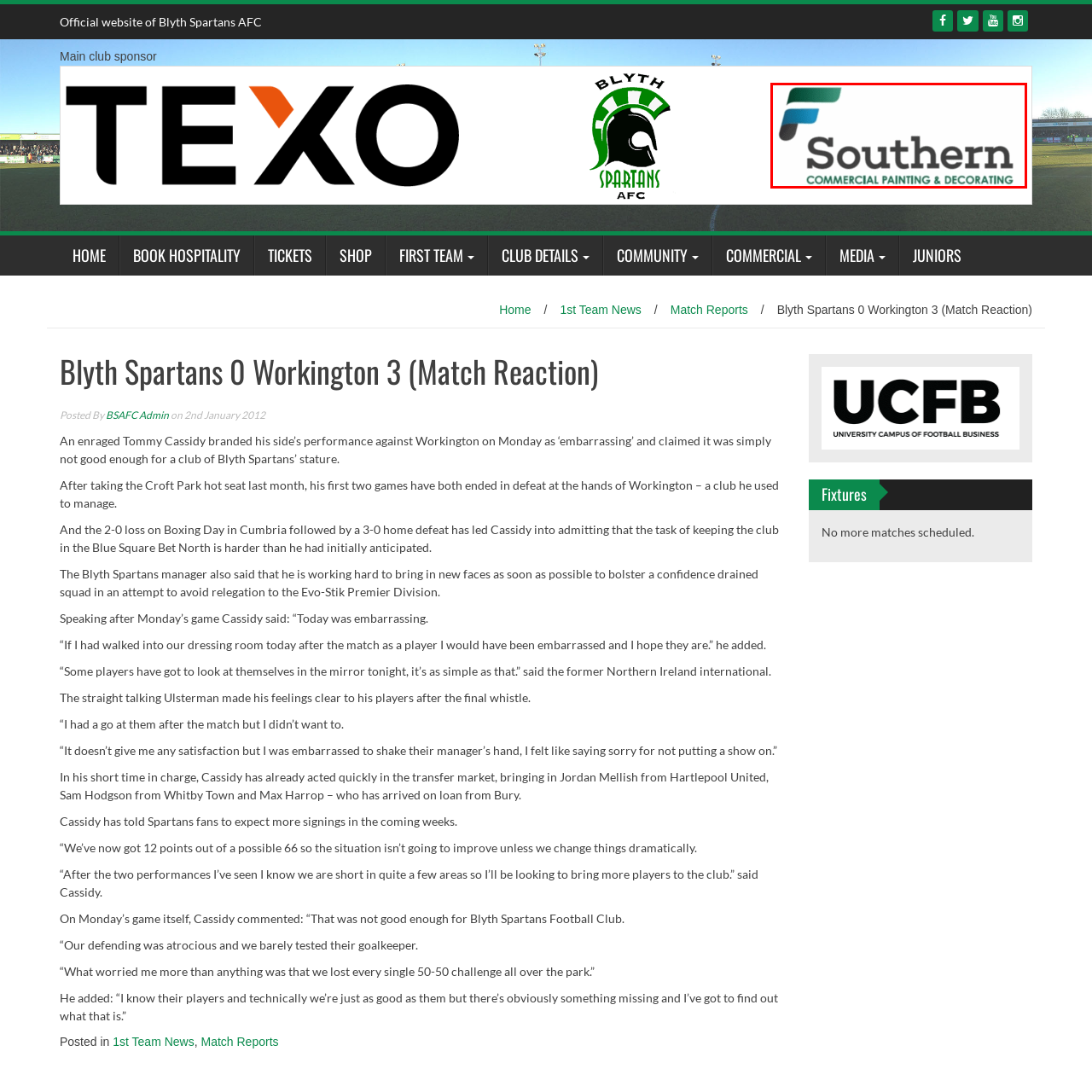Refer to the image marked by the red boundary and provide a single word or phrase in response to the question:
What type of services does the company focus on?

Commercial services